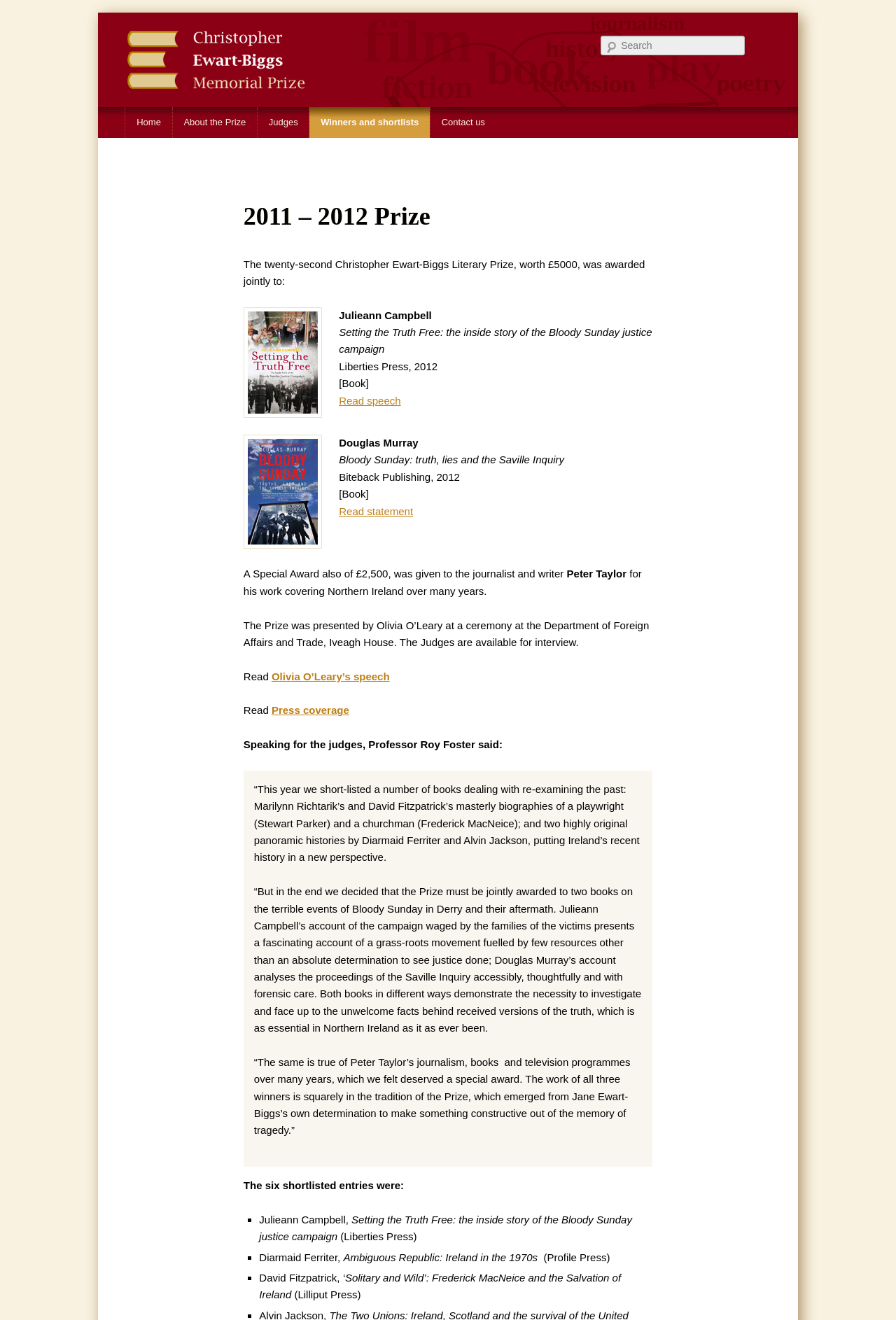What is the name of the book written by Julieann Campbell?
Using the screenshot, give a one-word or short phrase answer.

Setting the Truth Free